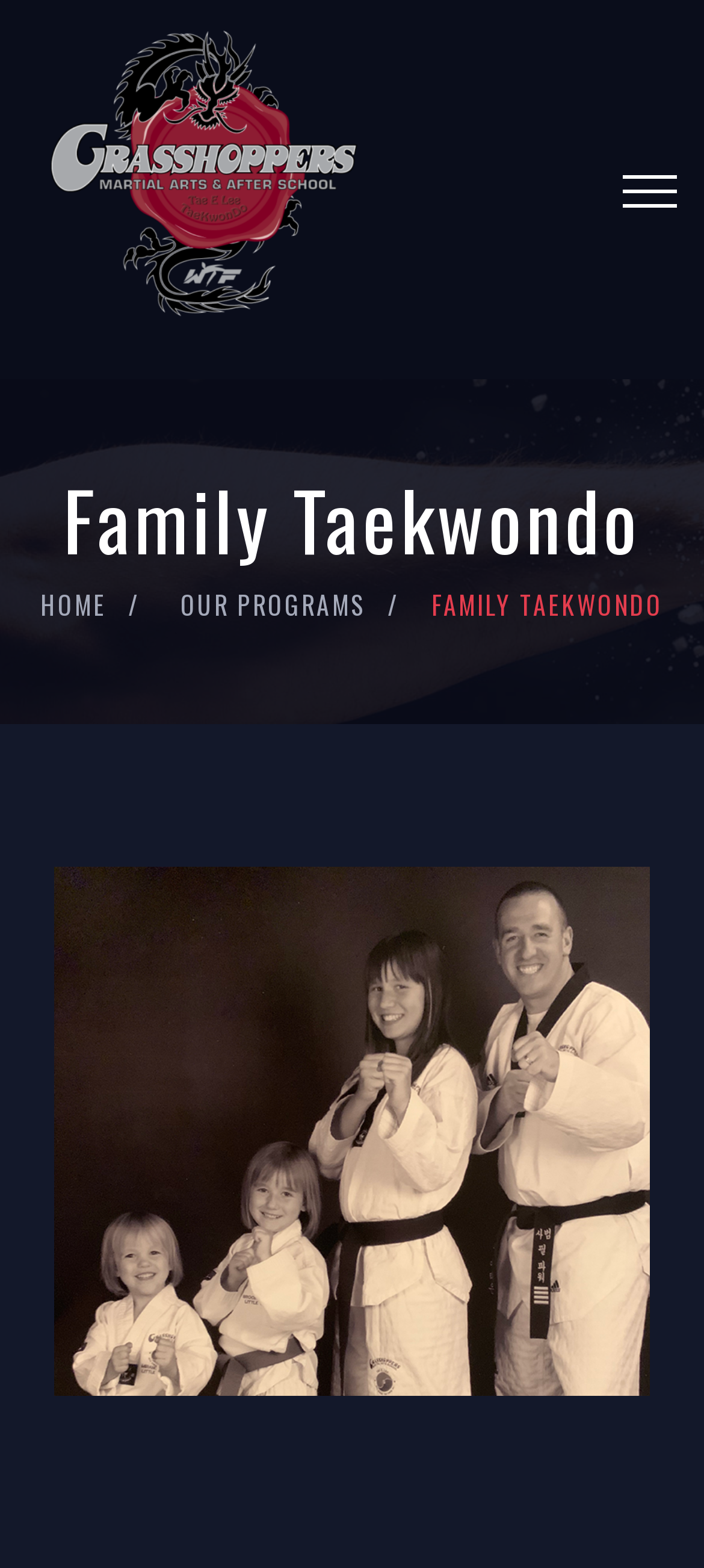Answer the question below with a single word or a brief phrase: 
What is the main image on the webpage?

Family-2.png